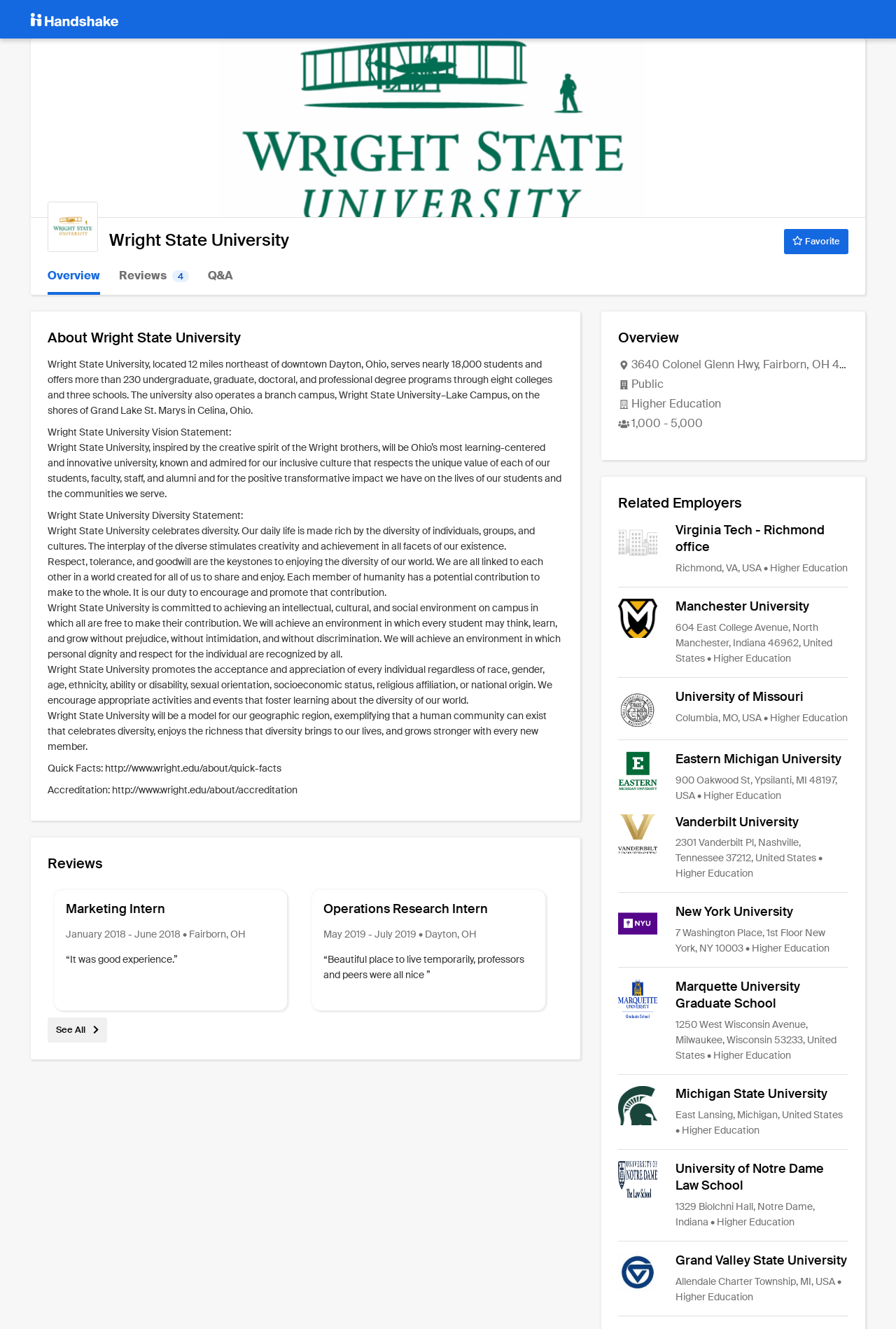What is the location of the university's Lake Campus?
Based on the image, please offer an in-depth response to the question.

The location of the university's Lake Campus can be found in the static text element that describes the university, which states that it operates a branch campus, 'Wright State University–Lake Campus, on the shores of Grand Lake St. Marys in Celina, Ohio'.